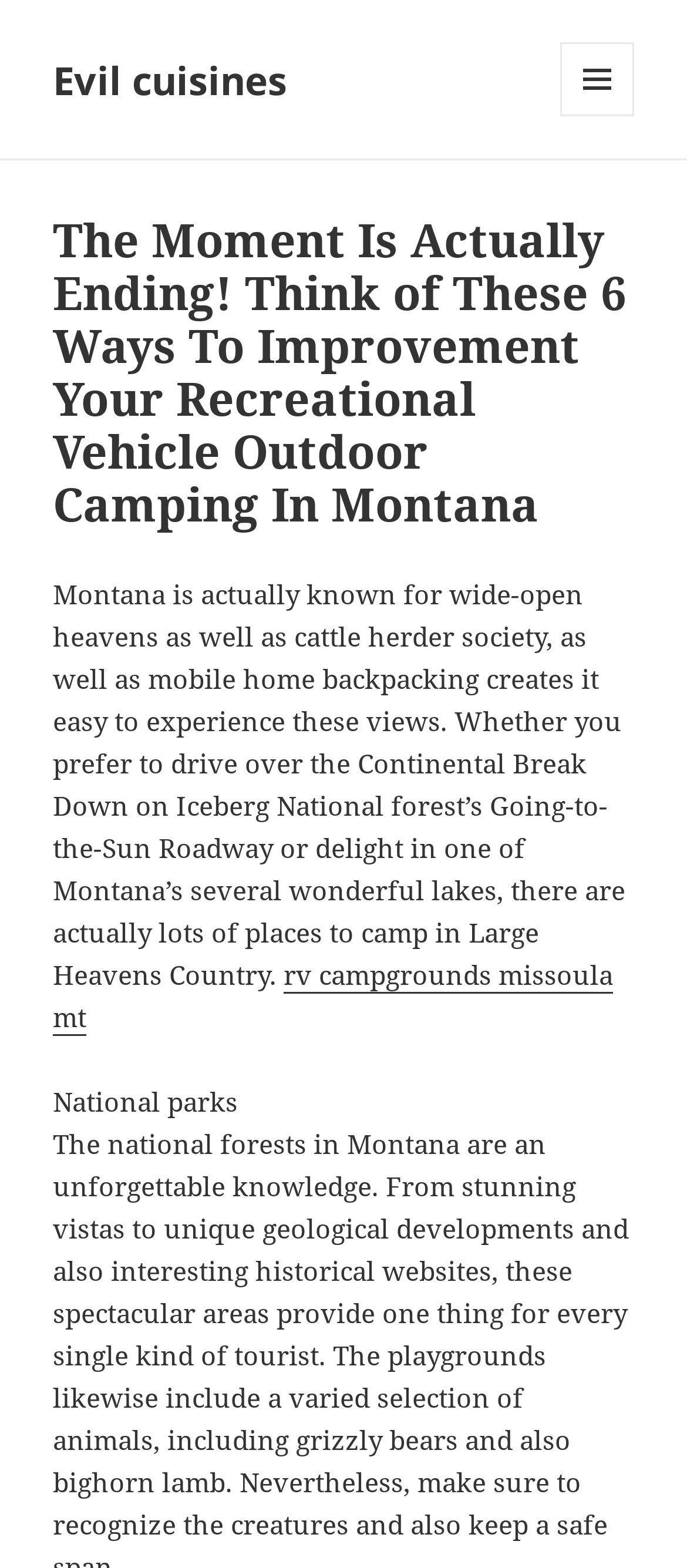What is Montana known for?
Based on the image content, provide your answer in one word or a short phrase.

wide-open heavens and cattle herder society